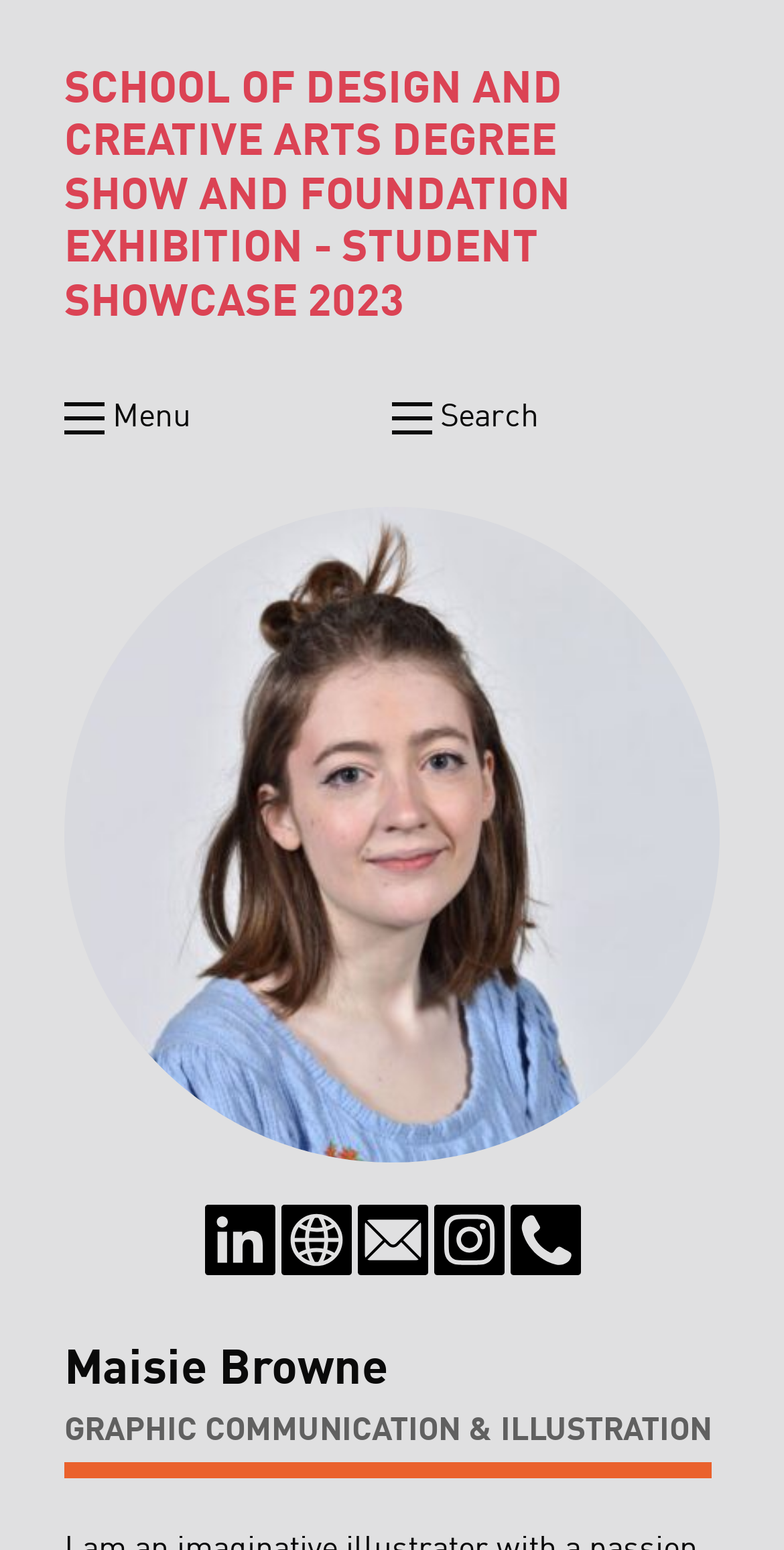Please answer the following question as detailed as possible based on the image: 
What is the course of the student?

The course of the student can be found in the link element with the text 'GRAPHIC COMMUNICATION & ILLUSTRATION' located below the student's name.